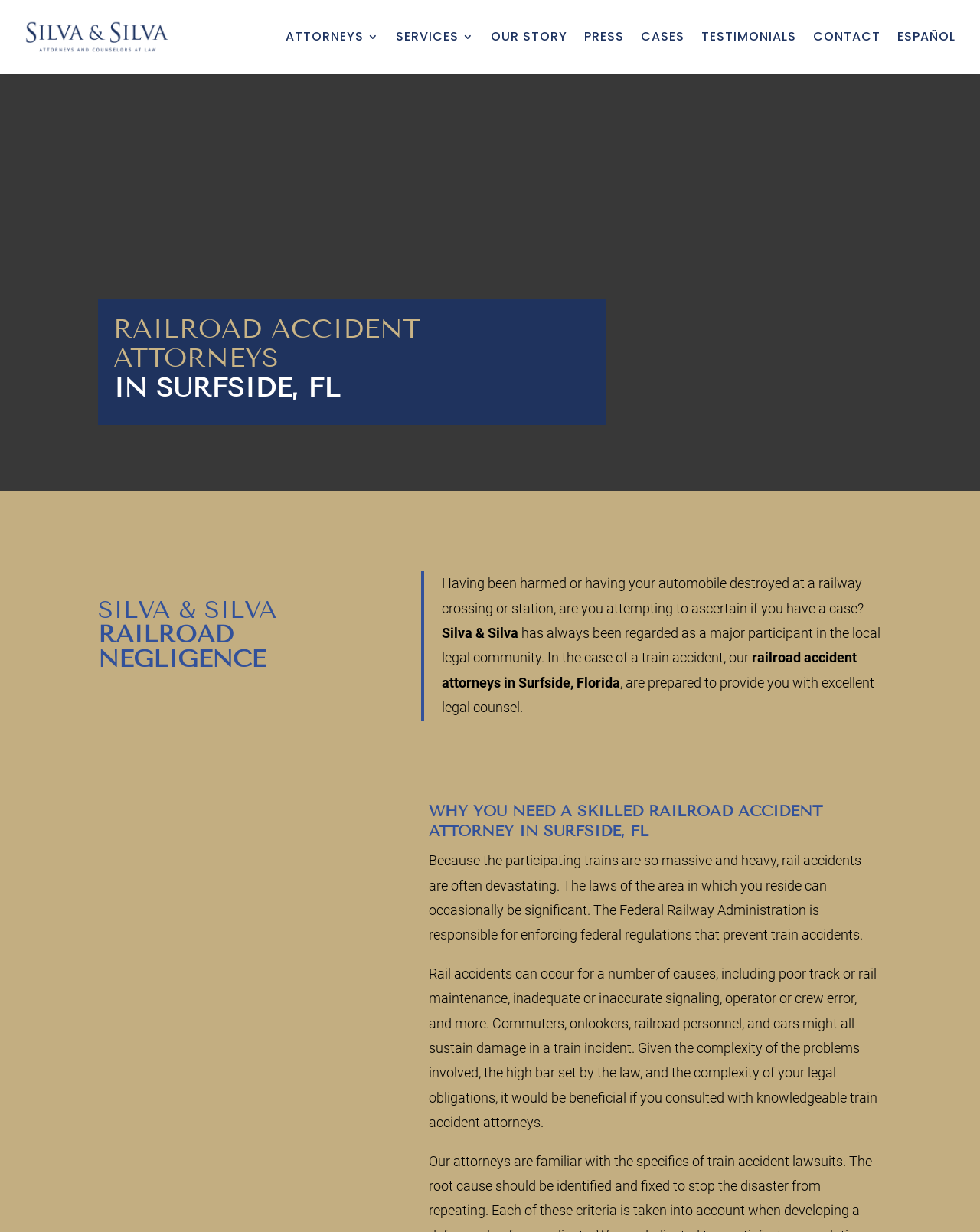Can you specify the bounding box coordinates of the area that needs to be clicked to fulfill the following instruction: "Go to 'OUR STORY'"?

[0.501, 0.006, 0.579, 0.053]